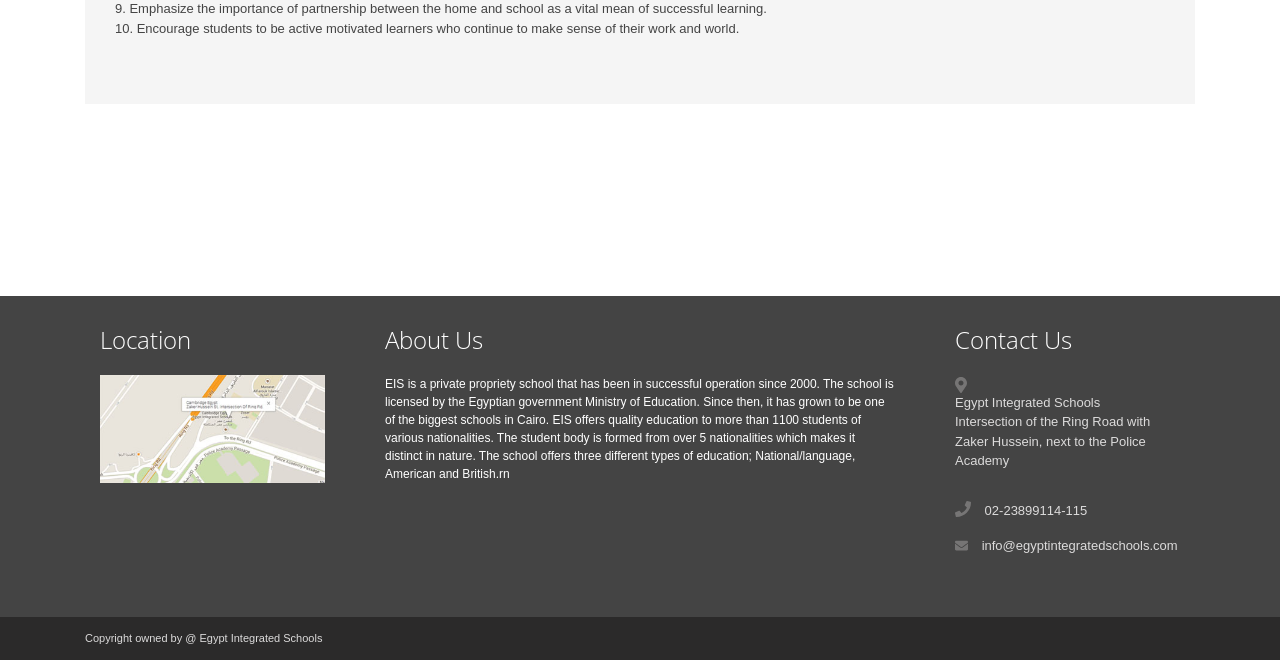Extract the bounding box of the UI element described as: "parent_node: Location".

[0.078, 0.638, 0.254, 0.659]